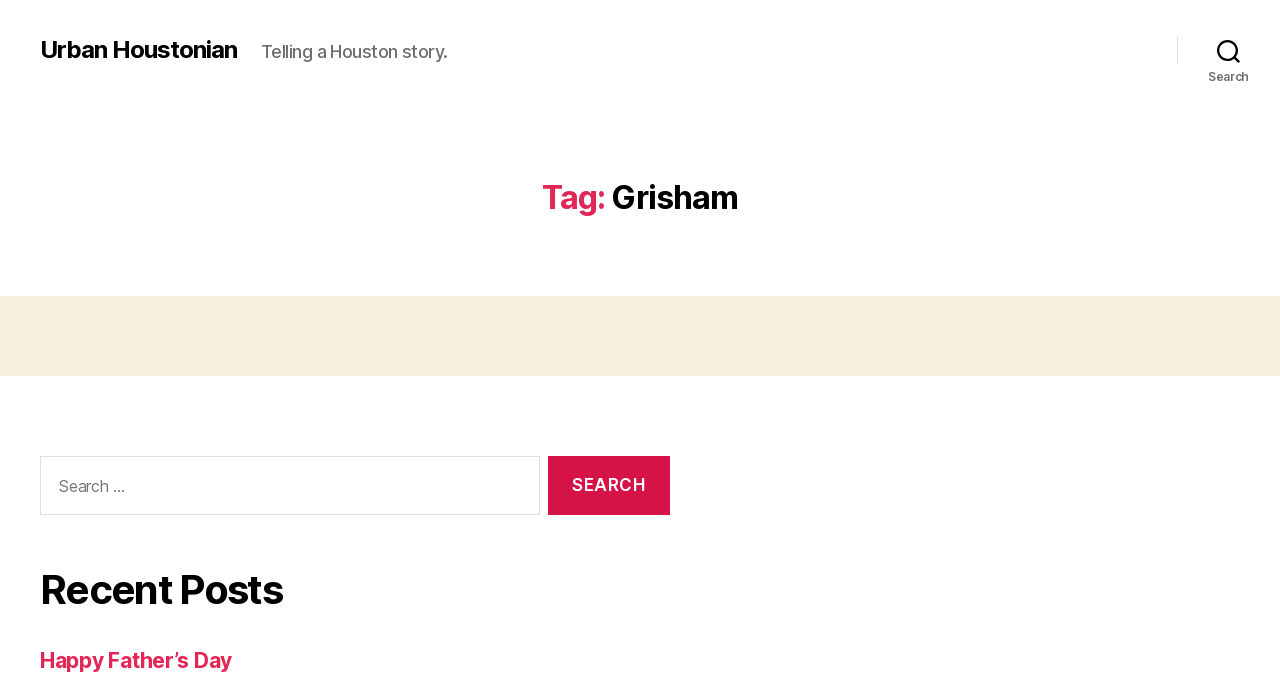Craft a detailed narrative of the webpage's structure and content.

The webpage is about Grisham, an urban Houstonian, with a focus on storytelling. At the top left, there is a link to "Urban Houstonian" and a static text "Telling a Houston story." On the top right, there is a search button. 

Below the top section, there is a main content area that takes up most of the page. Within this area, there is a header section with a heading "Tag: Grisham" located near the top center. 

Further down, there is a search section with a label "Search for:" and a search box next to it. A "Search" button is located to the right of the search box. 

Below the search section, there is a heading "Recent Posts" followed by a link to a post titled "Happy Father’s Day" at the bottom left of the page.